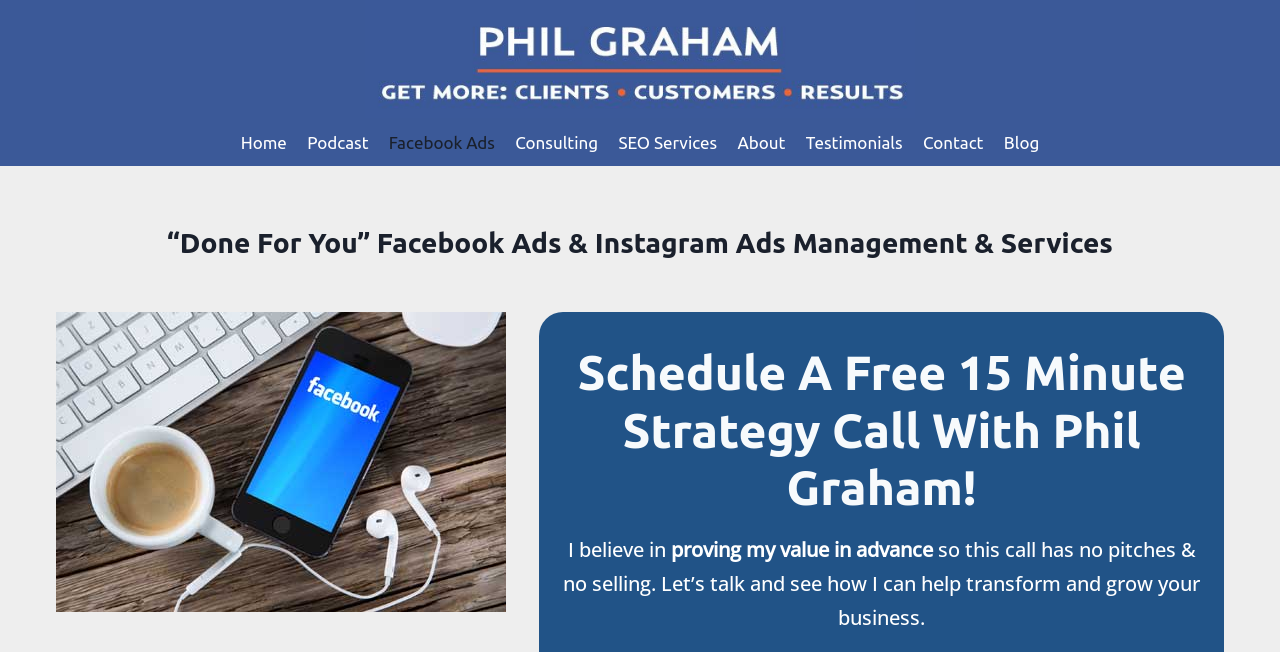Please locate the bounding box coordinates of the element's region that needs to be clicked to follow the instruction: "Click on the Home link". The bounding box coordinates should be provided as four float numbers between 0 and 1, i.e., [left, top, right, bottom].

[0.18, 0.182, 0.232, 0.255]